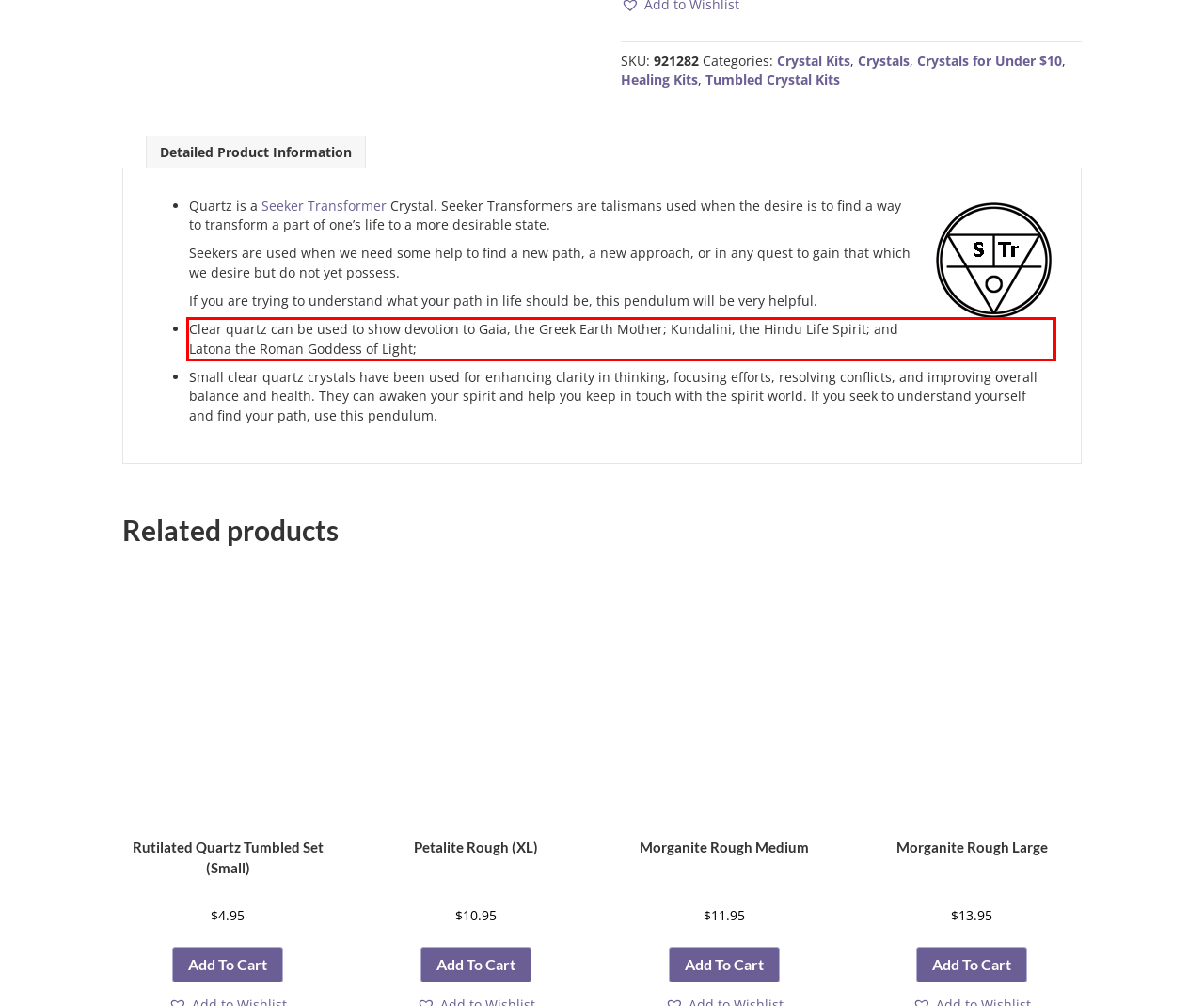Using the provided webpage screenshot, identify and read the text within the red rectangle bounding box.

Clear quartz can be used to show devotion to Gaia, the Greek Earth Mother; Kundalini, the Hindu Life Spirit; and Latona the Roman Goddess of Light;